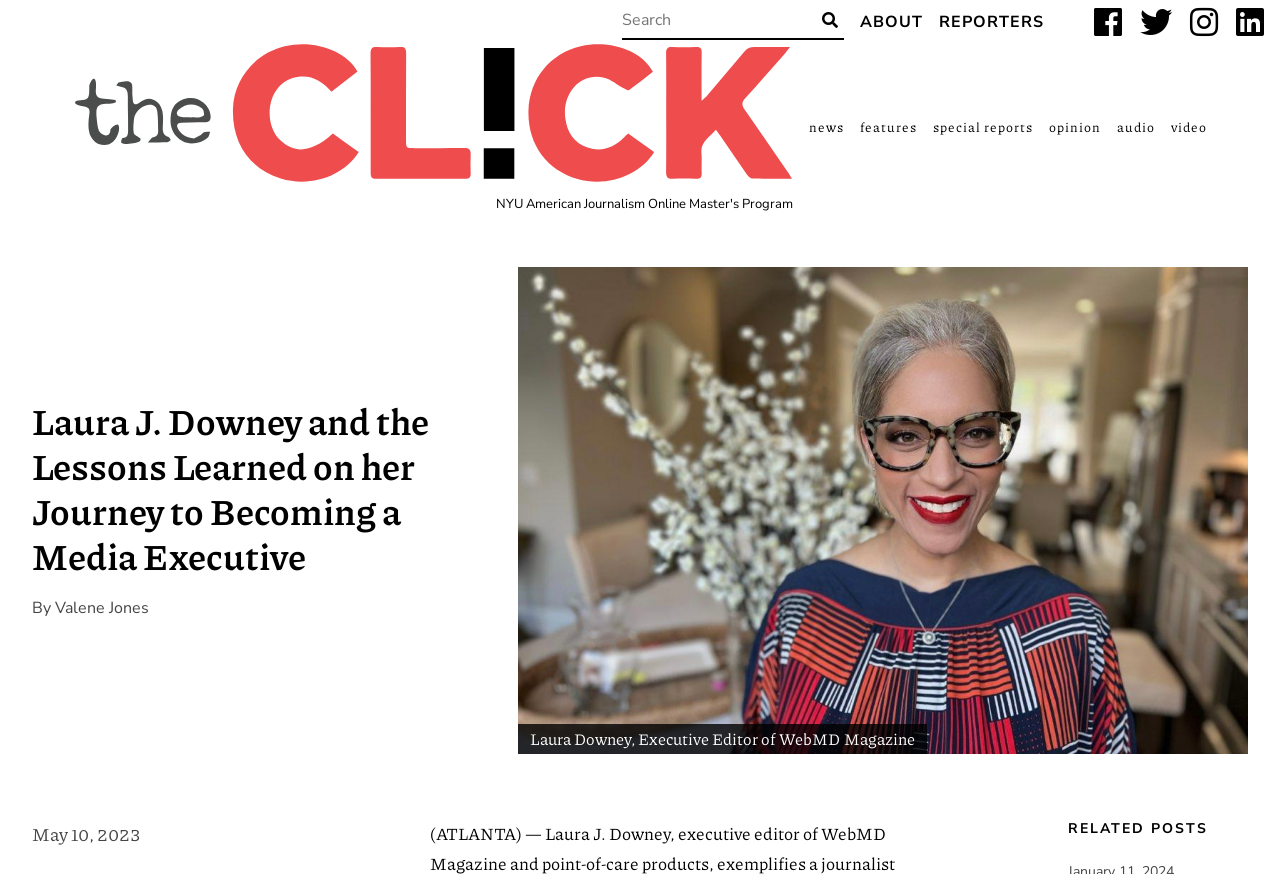Explain the webpage in detail.

The webpage is about Laura J. Downey, an executive in the journalism world, and her journey to becoming a media executive. At the top left corner, there is a link to skip to the content. Next to it, there is a search bar with a textbox and a search button. 

On the top navigation menu, there are links to "ABOUT", "REPORTERS", and social media platforms like Facebook, Twitter, Instagram, and LinkedIn. 

Below the top navigation menu, there is a main navigation menu with links to "news", "features", "special reports", "opinion", "audio", and "video". 

The main content of the webpage is an article about Laura J. Downey, with a heading that summarizes her journey. The article is written by Valene Jones and was published on May 10, 2023. 

To the left of the article, there is a section with a title "Laura Downey, Executive Editor of WebMD Magazine". 

At the bottom of the webpage, there is a section titled "RELATED POSTS".